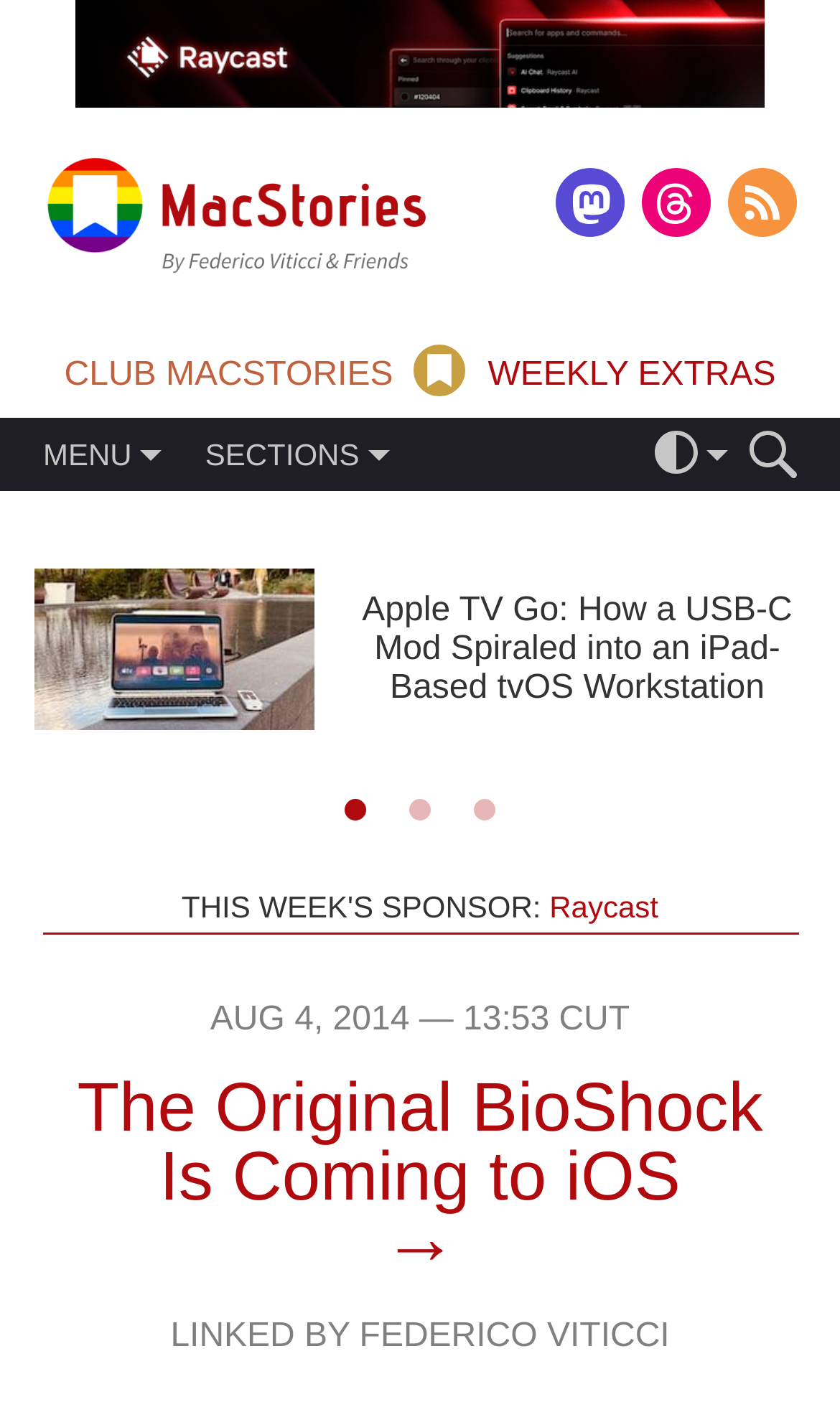Generate an in-depth caption that captures all aspects of the webpage.

The webpage is about MacStories, a website that focuses on Apple-related news and stories. At the top, there is a large image that spans almost the entire width of the page, with a link to the website's homepage on the left side. Below the image, there are several links to different sections of the website, including "About", "Podcasts", "Shortcuts", and "Setups".

On the left side of the page, there is a menu with links to various categories, such as "VISION PRO", "iOS 17", "PIXEL", "APPS", and "STORIES". Each category has a corresponding image next to it.

The main content of the page is an article with a heading that reads "The Original BioShock Is Coming to iOS →". The article is divided into sections, with a horizontal separator line in between. The first section has a link to the article's title, and the second section has a time stamp that reads "AUG 4, 2014 — 13:53 CUT".

Below the article, there is a section that reads "THIS WEEK'S SPONSOR:" with a link to "Raycast". There are also several links to other articles or websites, including "Apple TV Go: How a USB-C Mod Spiraled into an iPad-Based tvOS Workstation".

At the bottom of the page, there are three links to switch between dark, light, and automatic themes. On the right side of the page, there is an image that spans about a quarter of the page's width.